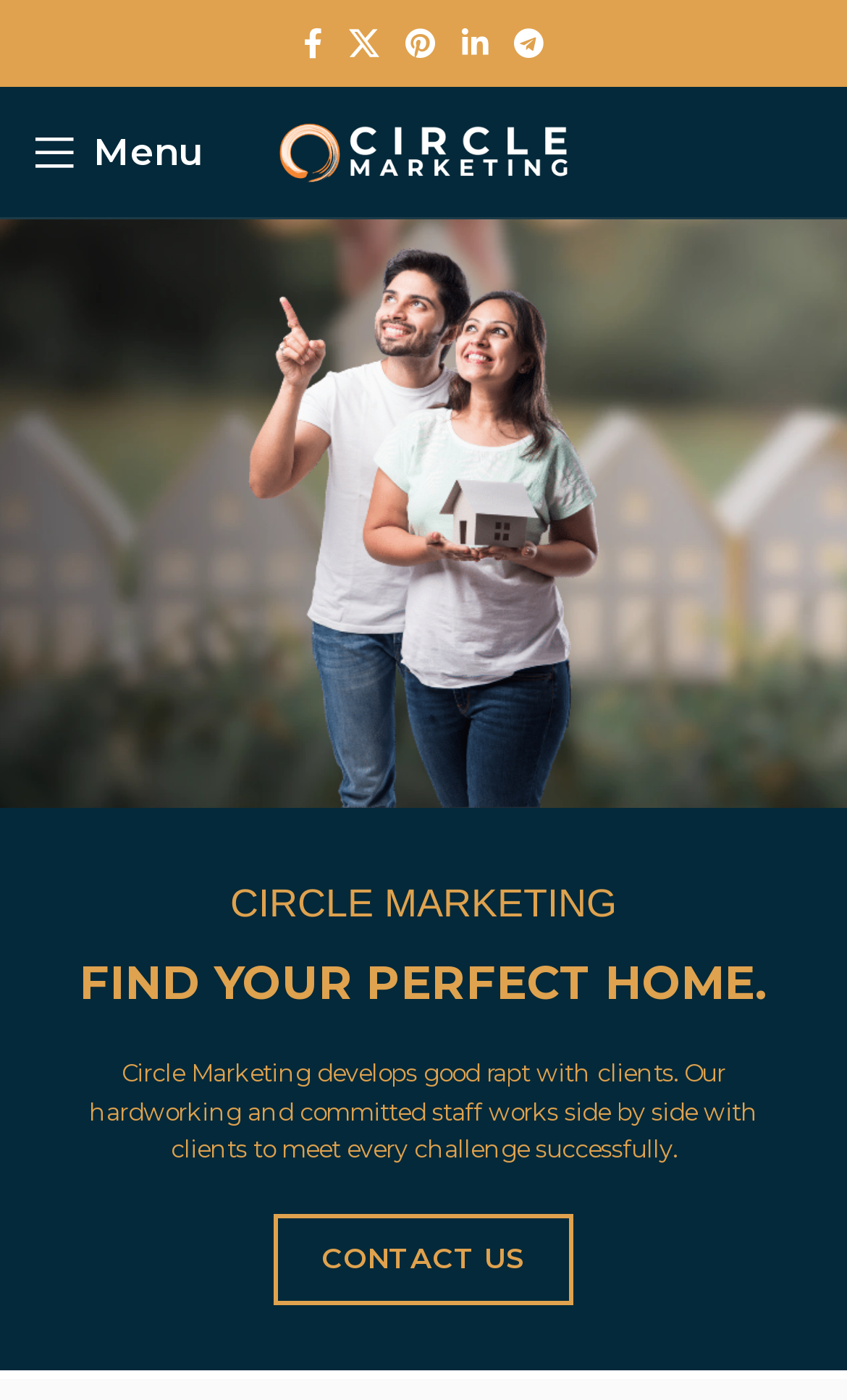Using the information in the image, give a detailed answer to the following question: What is the text above the 'CONTACT US' button?

I looked at the elements below the site logo and found a static text element that says 'Circle Marketing develops good rapt with clients.' This text is above the 'CONTACT US' button.